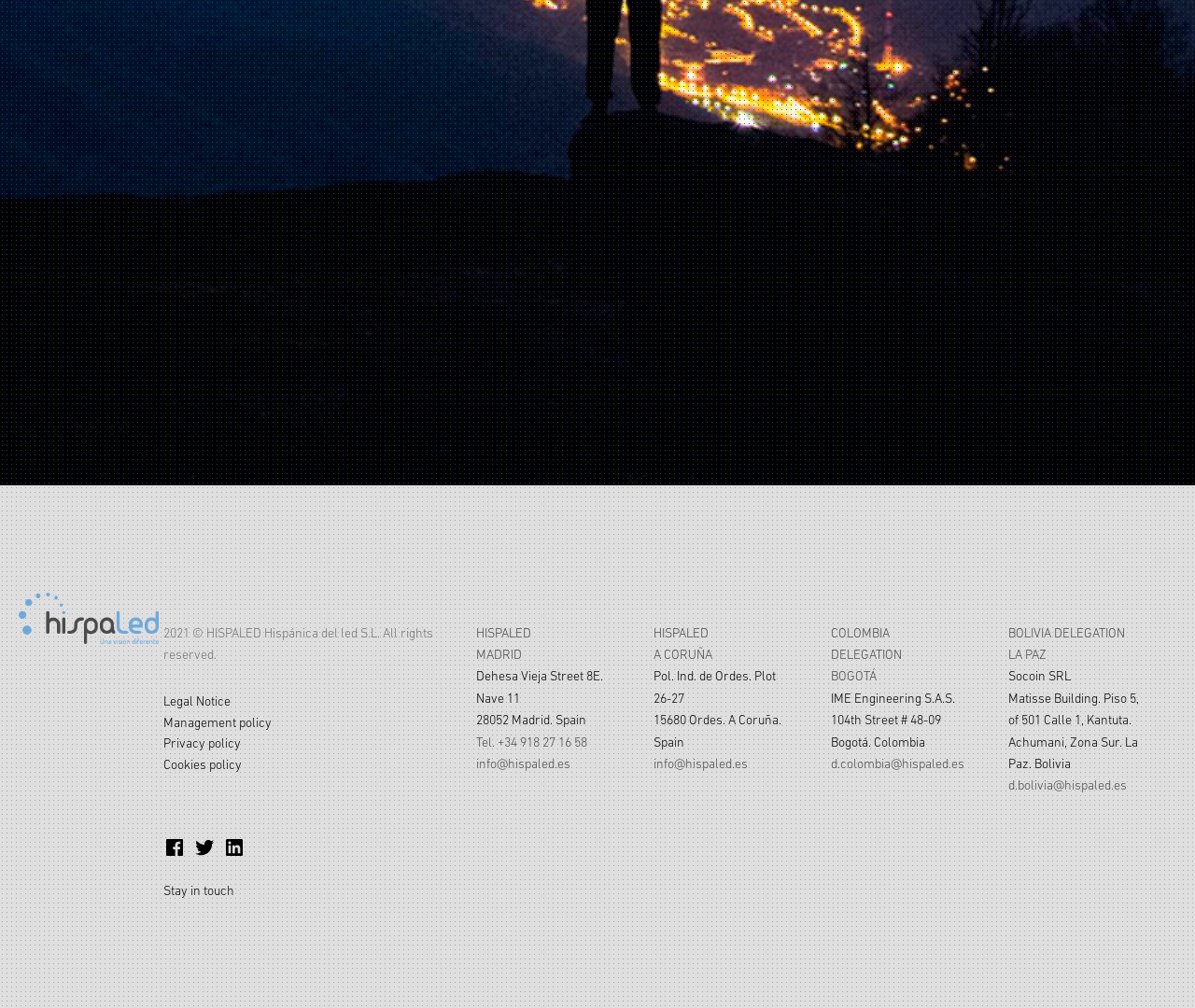How many social media links are there?
Give a single word or phrase as your answer by examining the image.

3